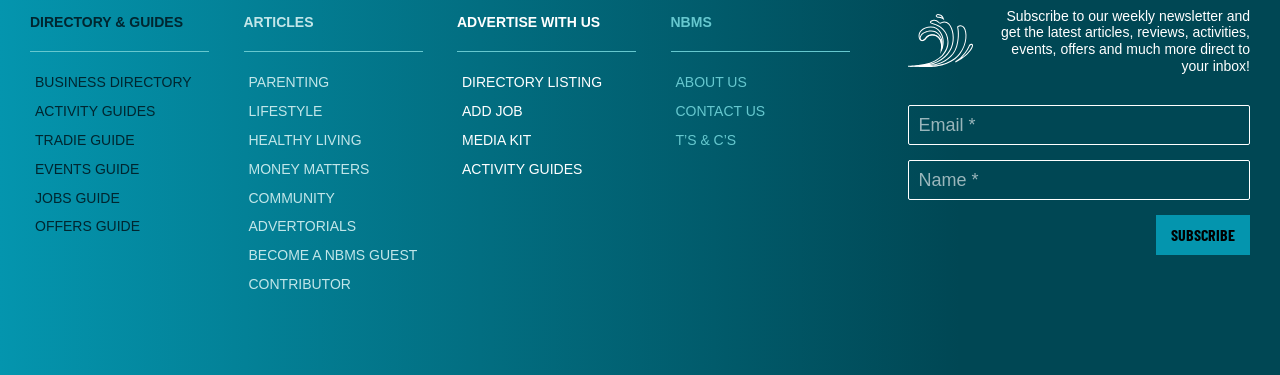Find the bounding box coordinates for the HTML element described as: "Become A NBMs Guest Contributor". The coordinates should consist of four float values between 0 and 1, i.e., [left, top, right, bottom].

[0.194, 0.659, 0.326, 0.778]